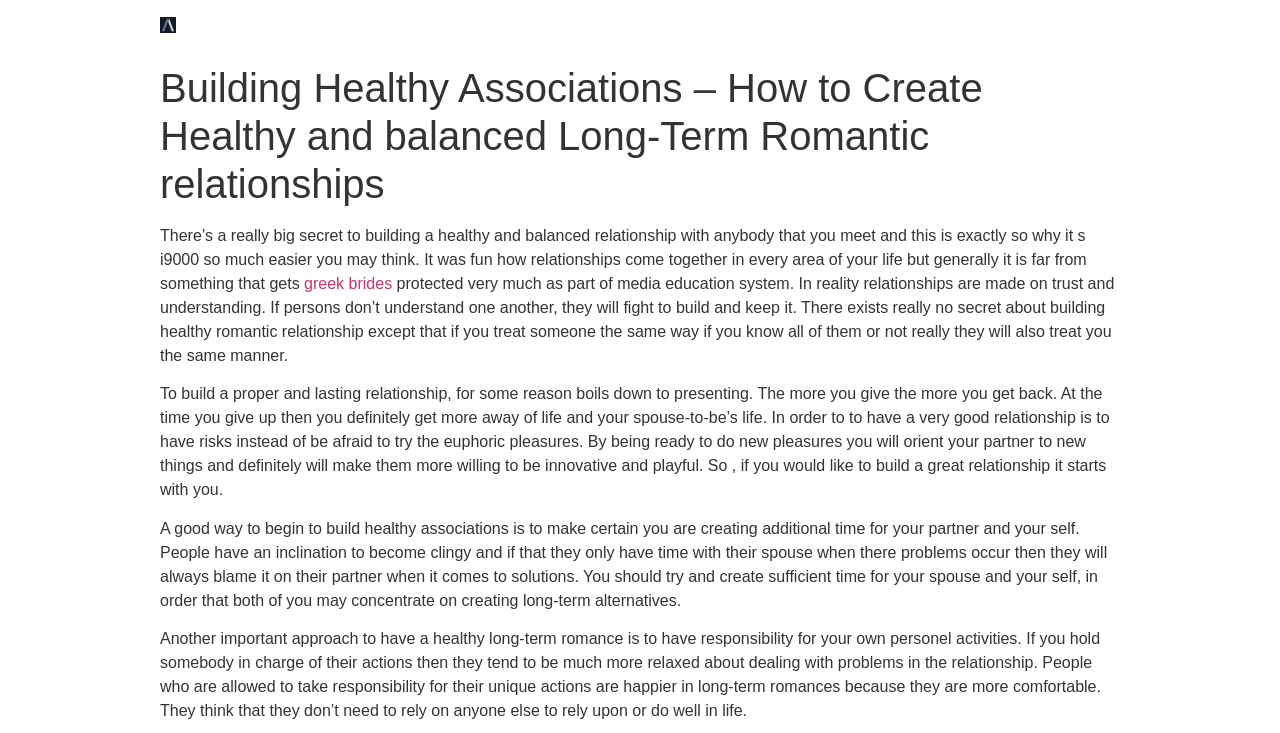Please respond to the question using a single word or phrase:
What is the key to building a healthy relationship?

Trust and understanding